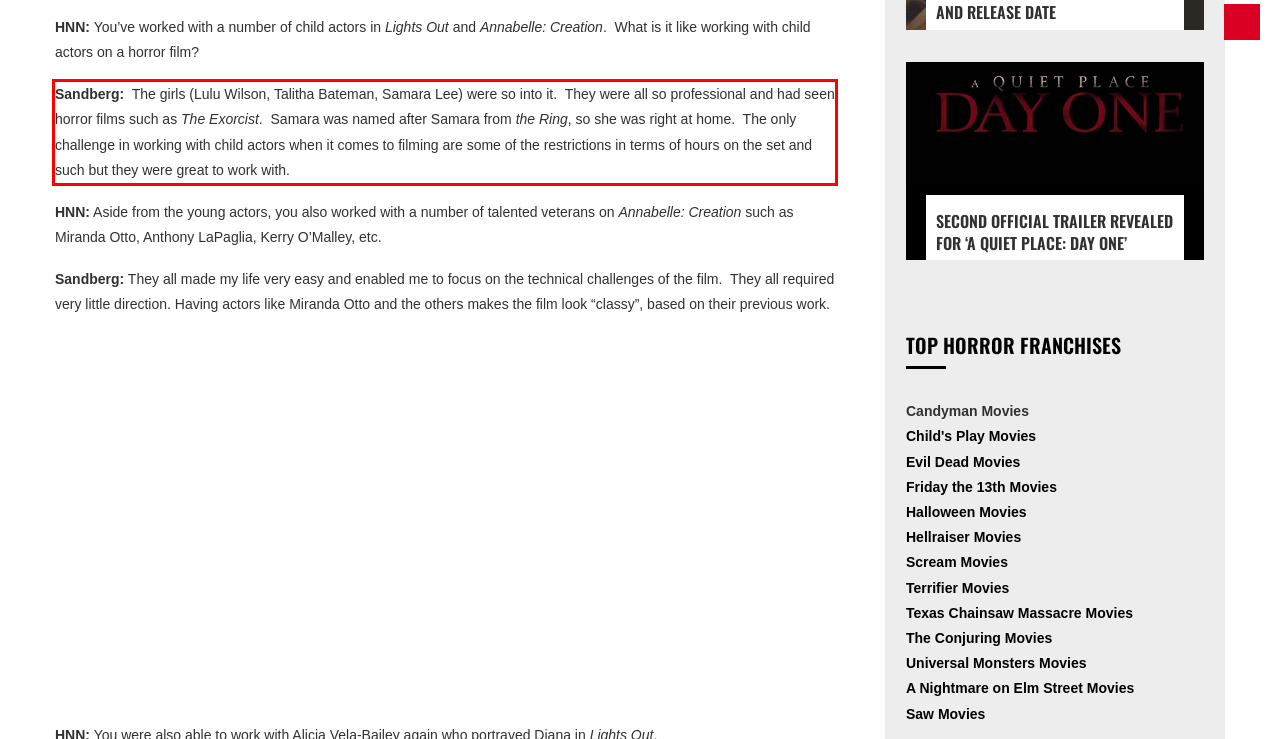Within the screenshot of the webpage, locate the red bounding box and use OCR to identify and provide the text content inside it.

Sandberg: The girls (Lulu Wilson, Talitha Bateman, Samara Lee) were so into it. They were all so professional and had seen horror films such as The Exorcist. Samara was named after Samara from the Ring, so she was right at home. The only challenge in working with child actors when it comes to filming are some of the restrictions in terms of hours on the set and such but they were great to work with.